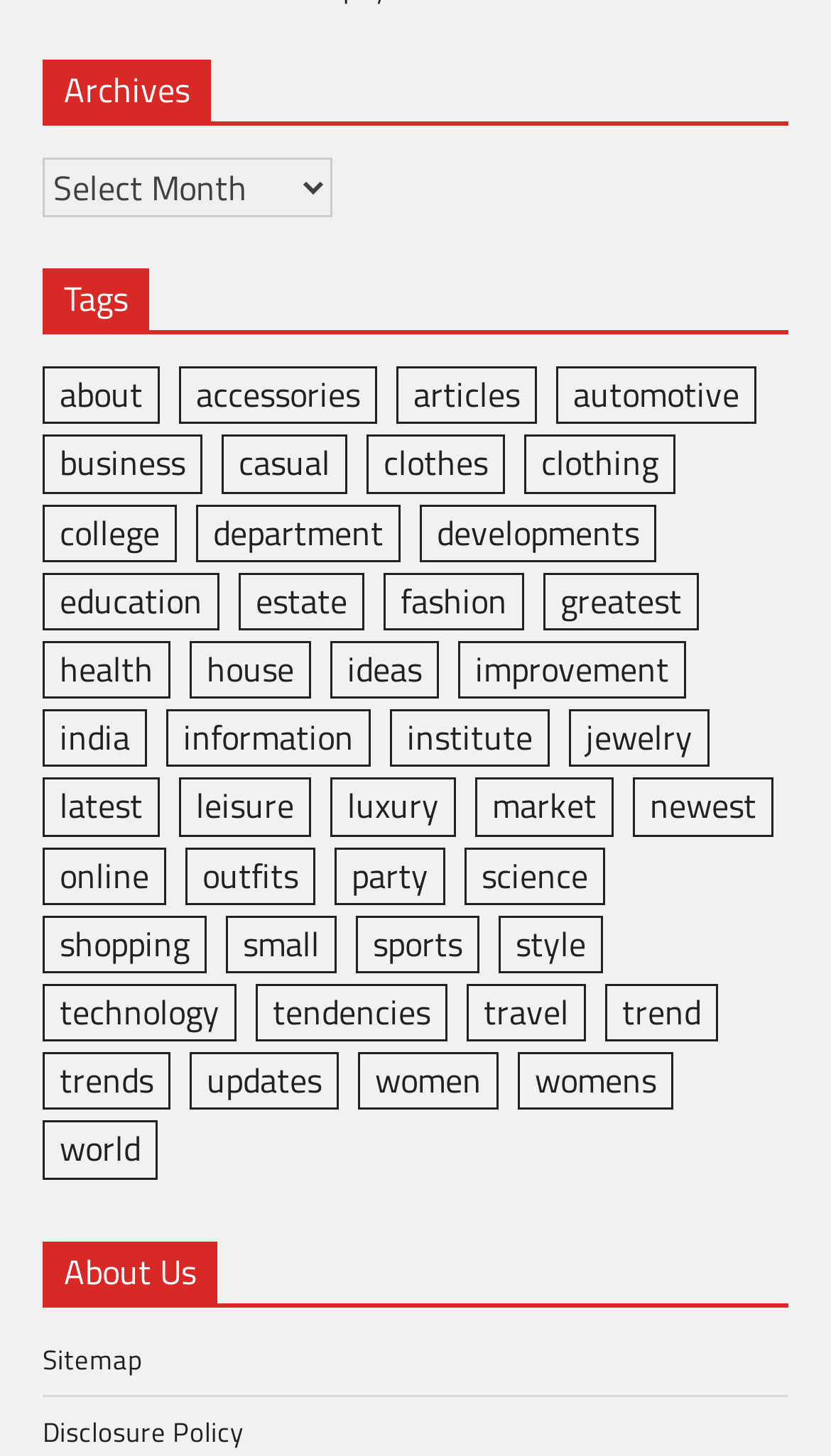Identify the bounding box coordinates of the part that should be clicked to carry out this instruction: "Click on 'about'".

[0.051, 0.252, 0.192, 0.292]